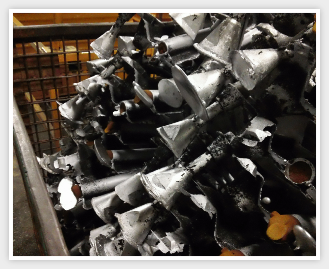Answer the following inquiry with a single word or phrase:
What is the focus of the manufacturing process?

Control and care